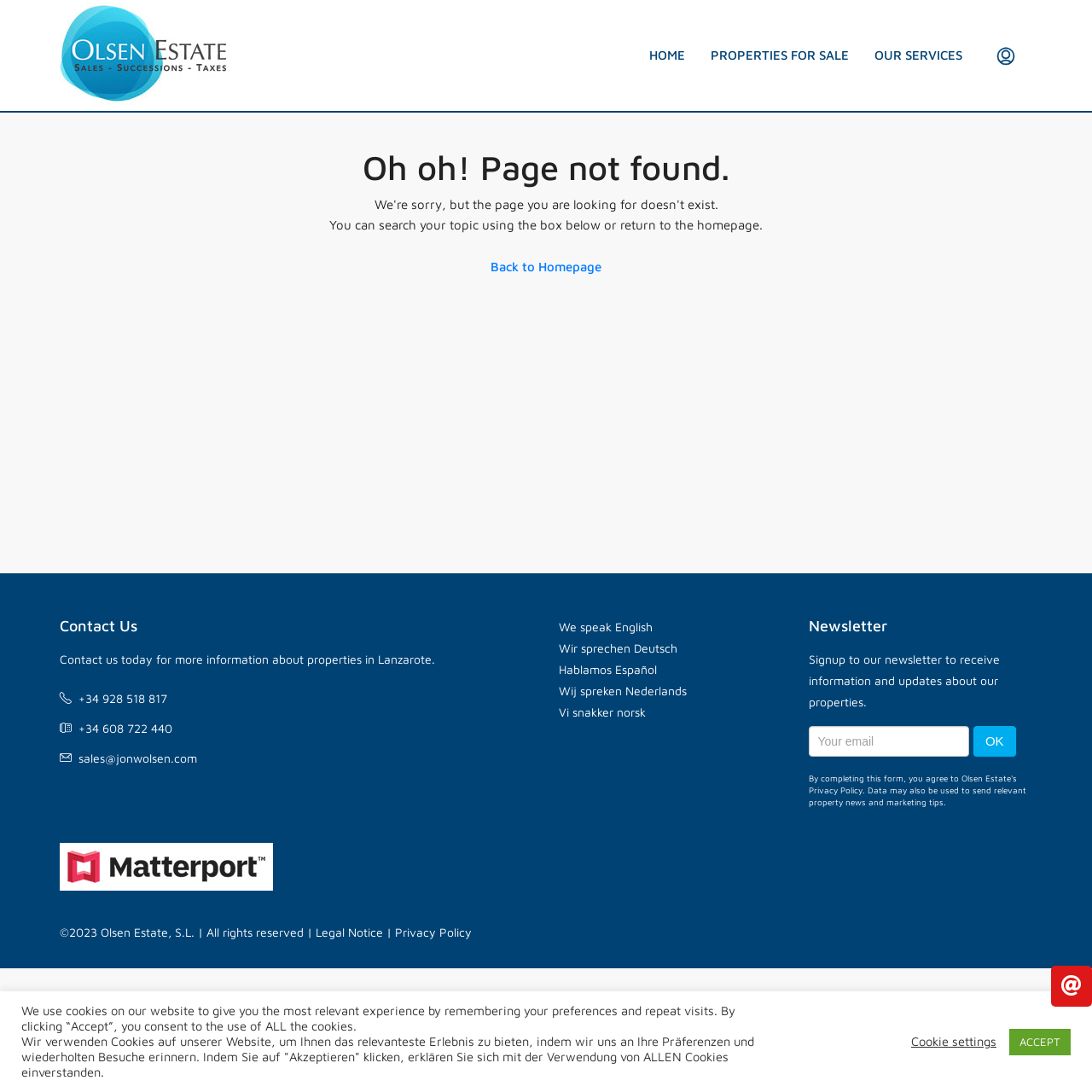Identify the bounding box coordinates of the clickable region to carry out the given instruction: "Signup for the newsletter".

[0.74, 0.665, 0.945, 0.72]